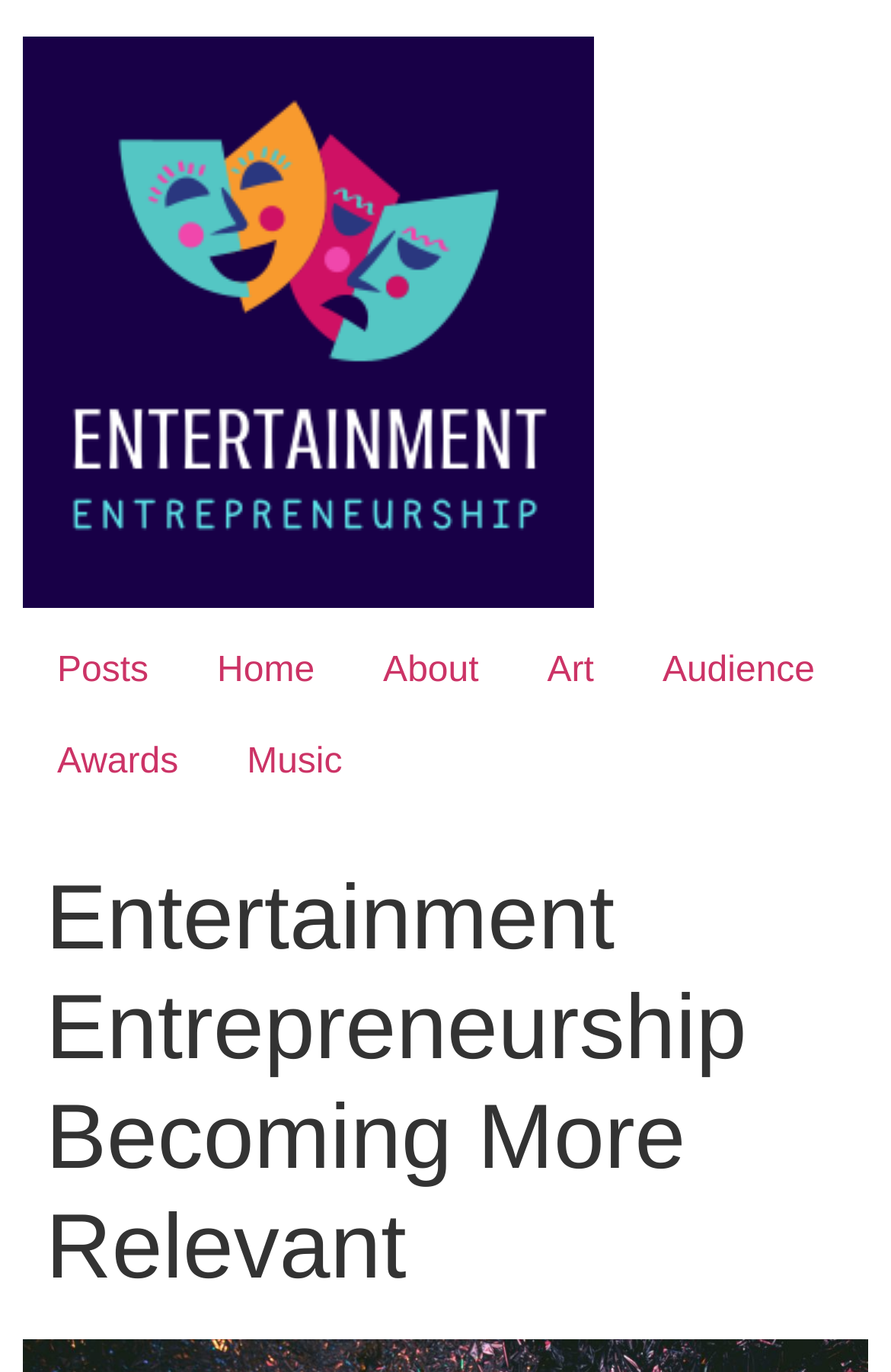Is there an image on the webpage?
Please provide a single word or phrase as your answer based on the image.

Yes